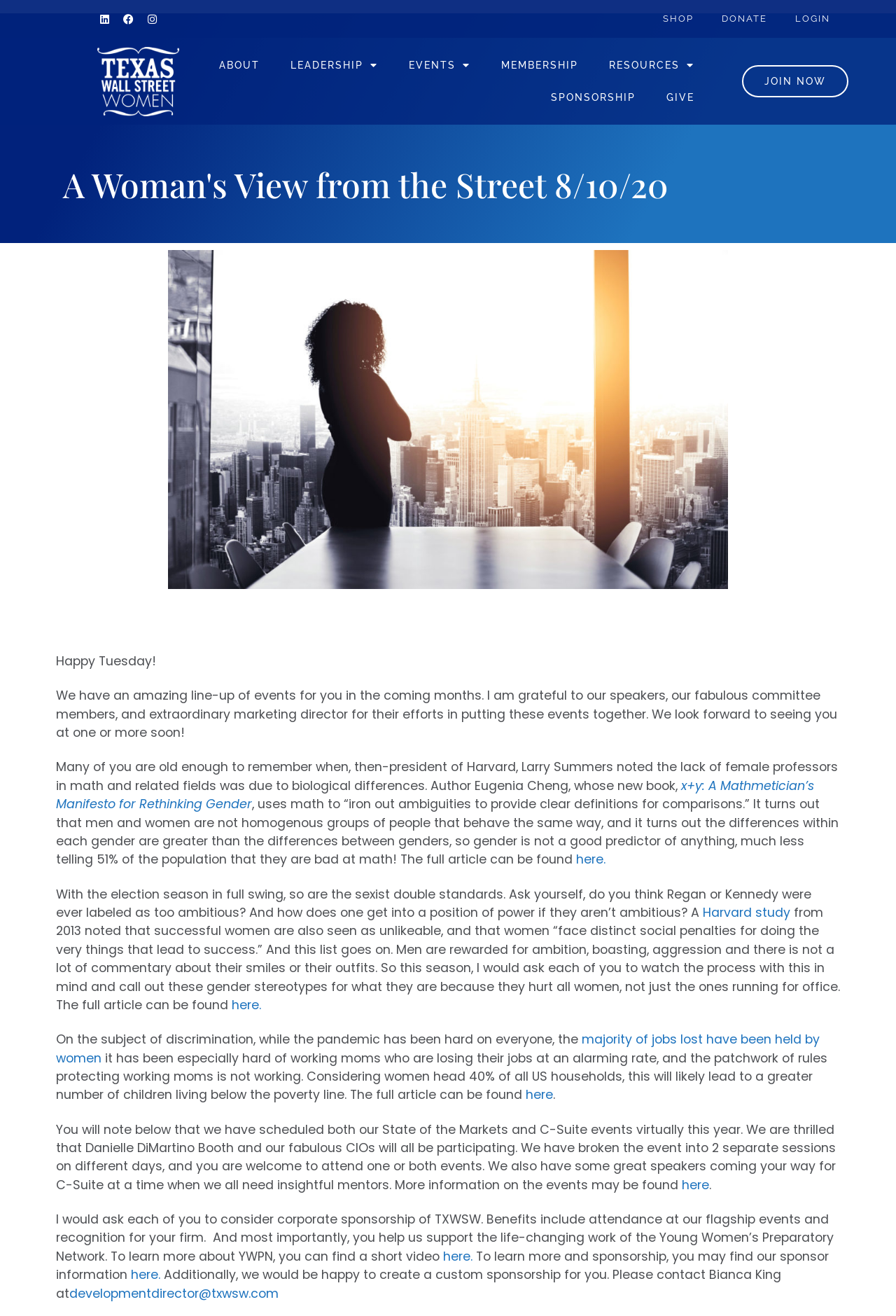Give the bounding box coordinates for the element described by: "Join Now".

[0.828, 0.05, 0.947, 0.074]